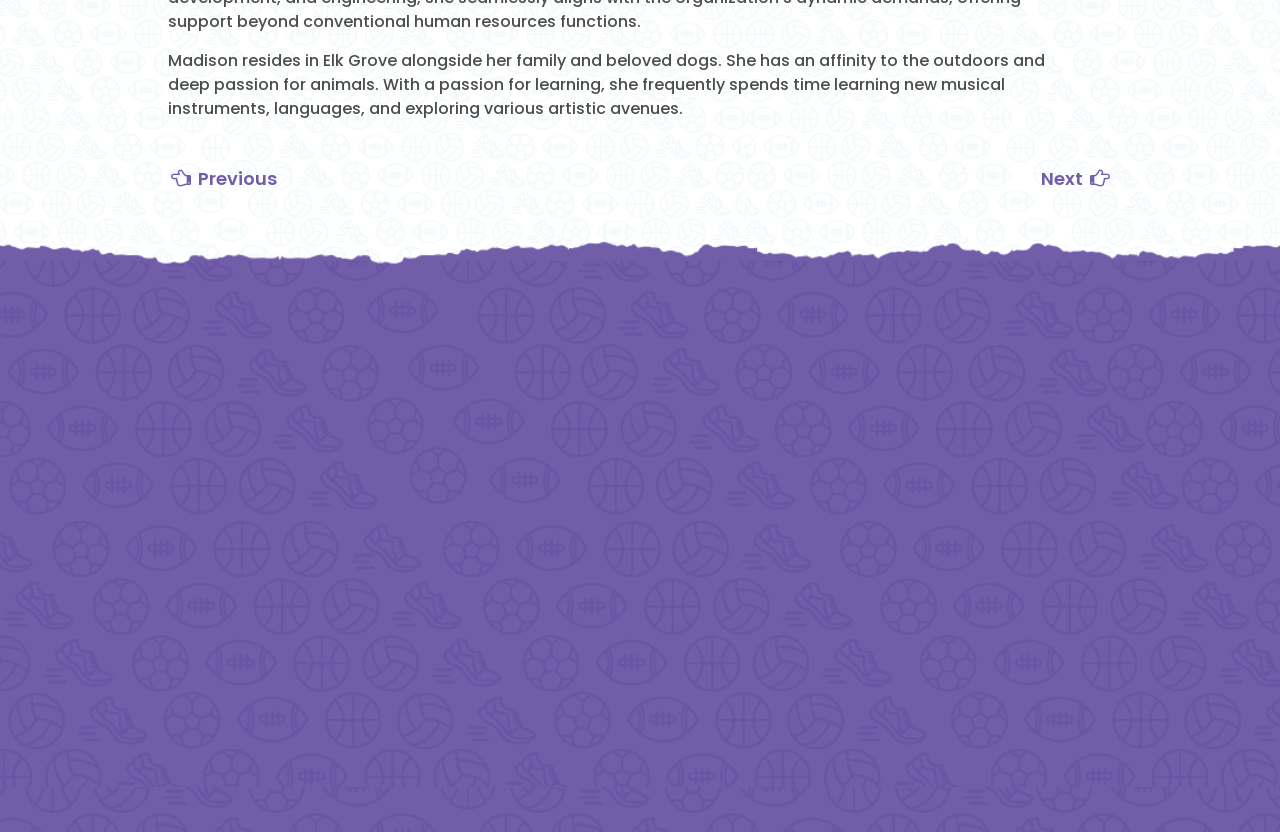What are the three regional offices mentioned?
Answer the question using a single word or phrase, according to the image.

Sacramento, Elk Grove, Riverside